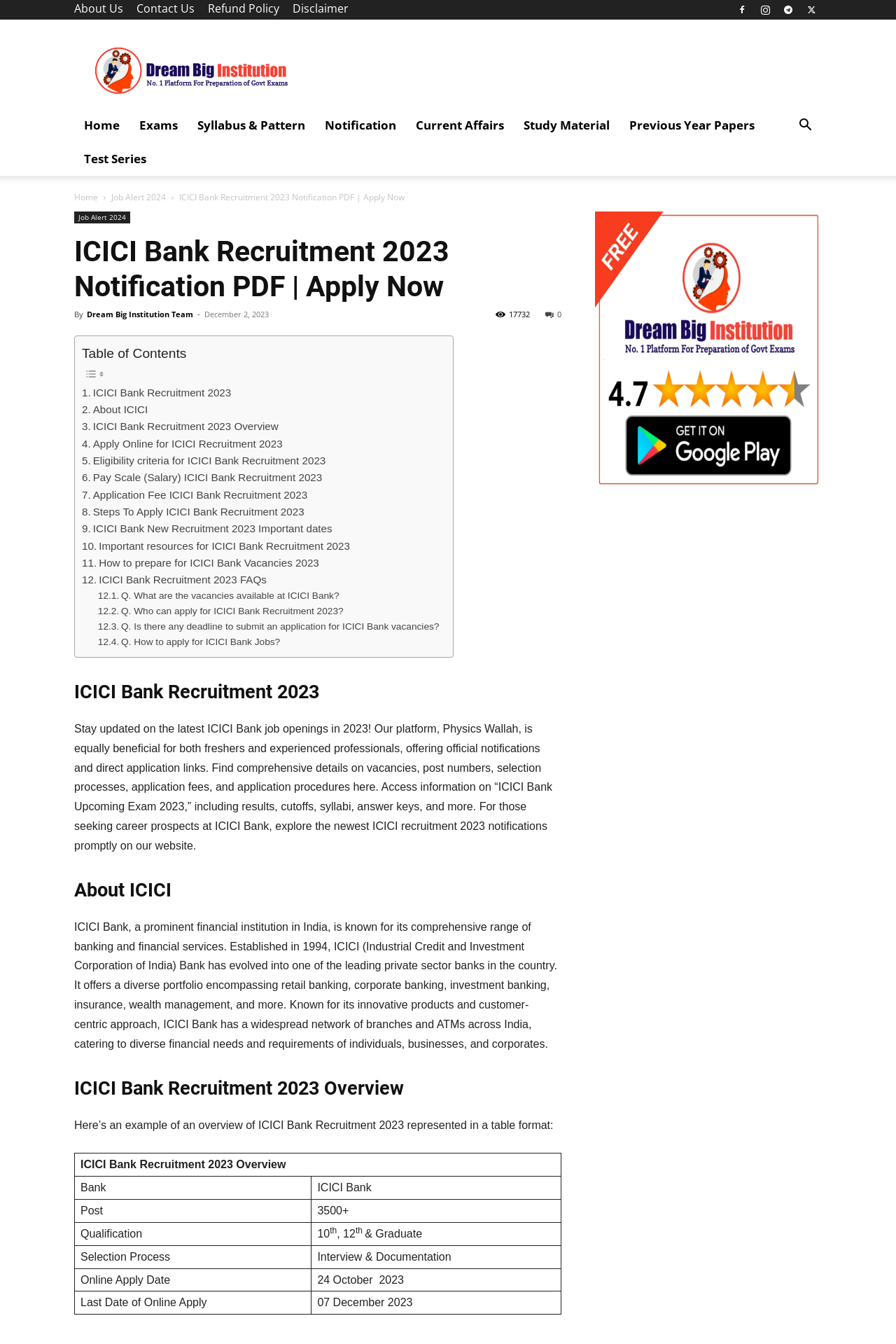Using the webpage screenshot and the element description Job Alert 2024, determine the bounding box coordinates. Specify the coordinates in the format (top-left x, top-left y, bottom-right x, bottom-right y) with values ranging from 0 to 1.

[0.124, 0.142, 0.185, 0.151]